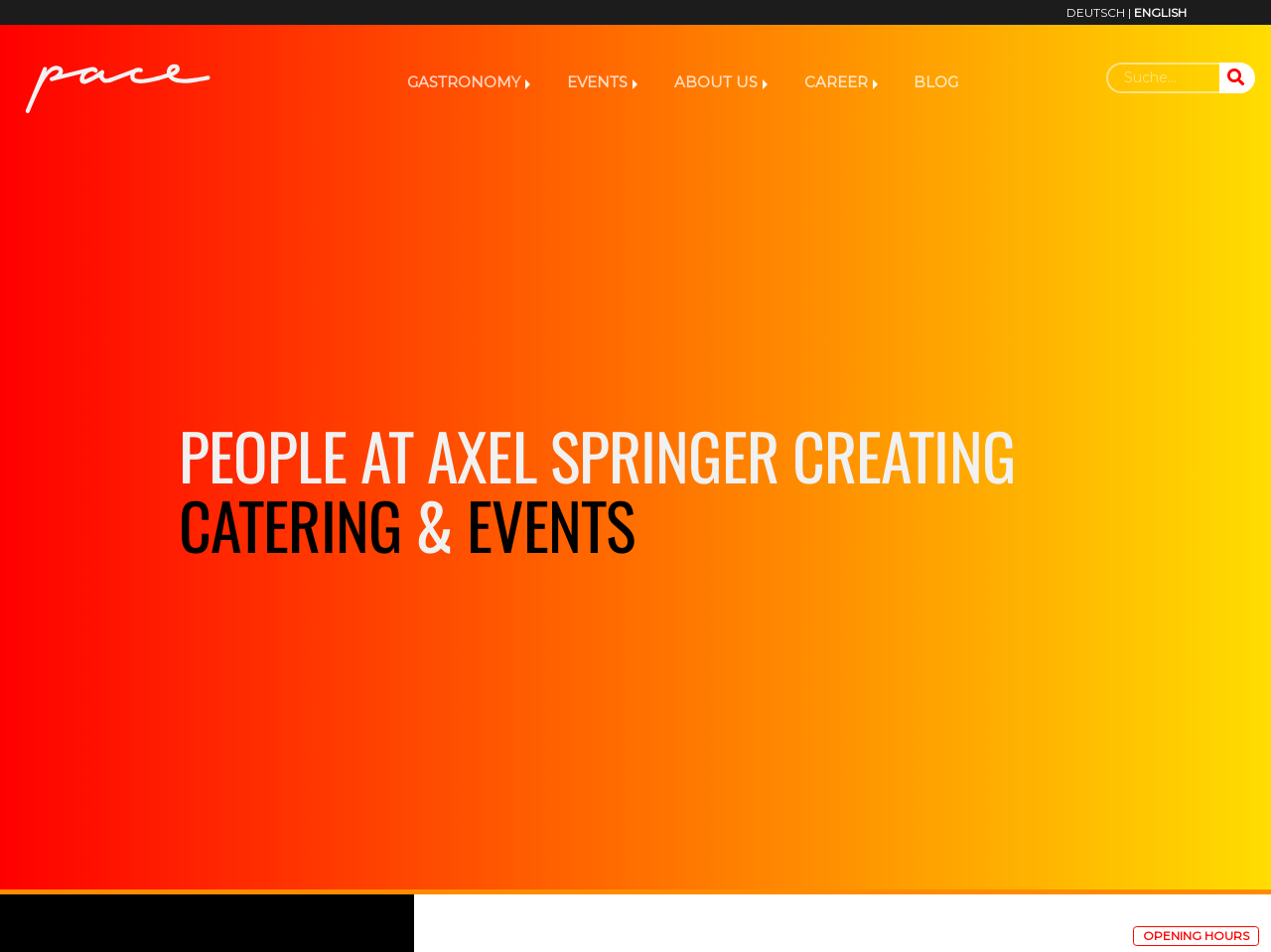Please specify the bounding box coordinates of the clickable region to carry out the following instruction: "Read about people at Axel Springer creating catering and events". The coordinates should be four float numbers between 0 and 1, in the format [left, top, right, bottom].

[0.141, 0.442, 0.859, 0.608]